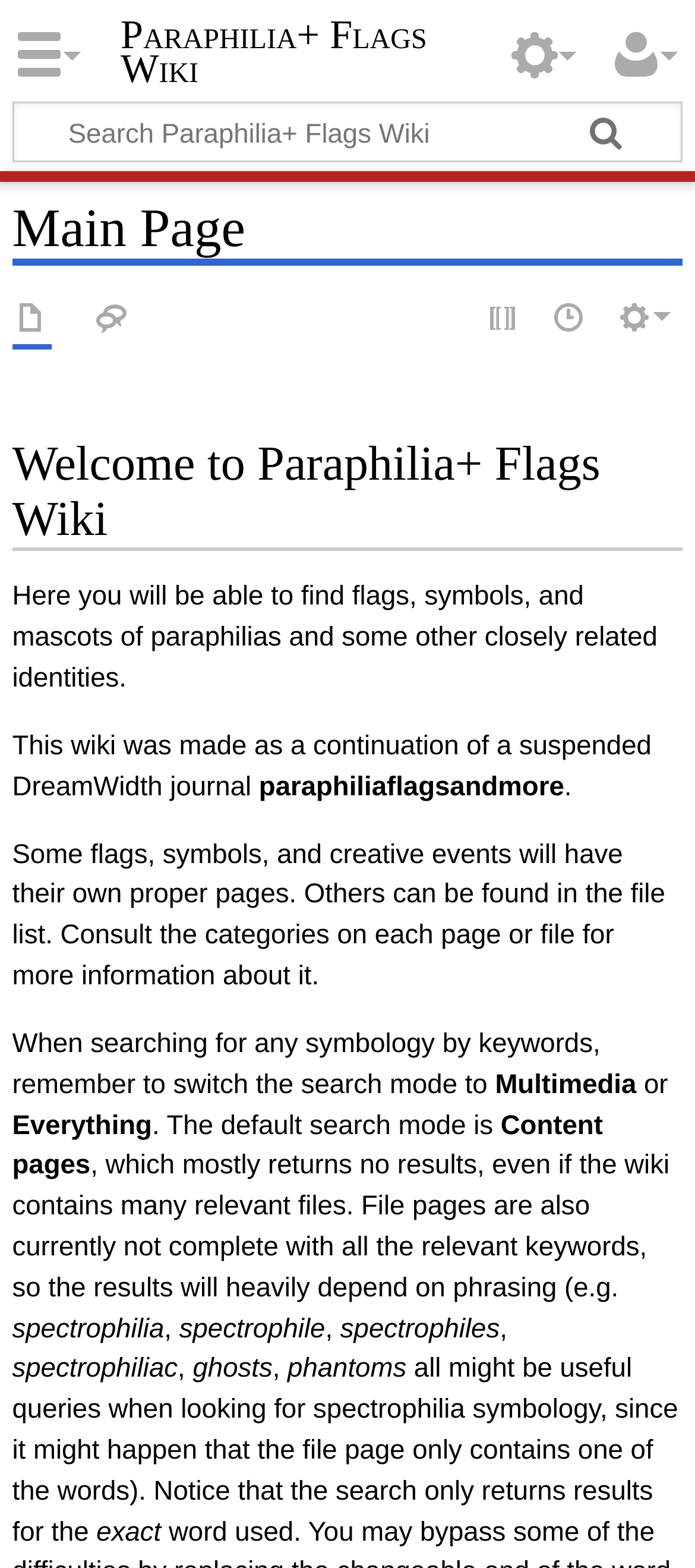Please provide a brief answer to the question using only one word or phrase: 
What is the name of the wiki?

Paraphilia+ Flags Wiki